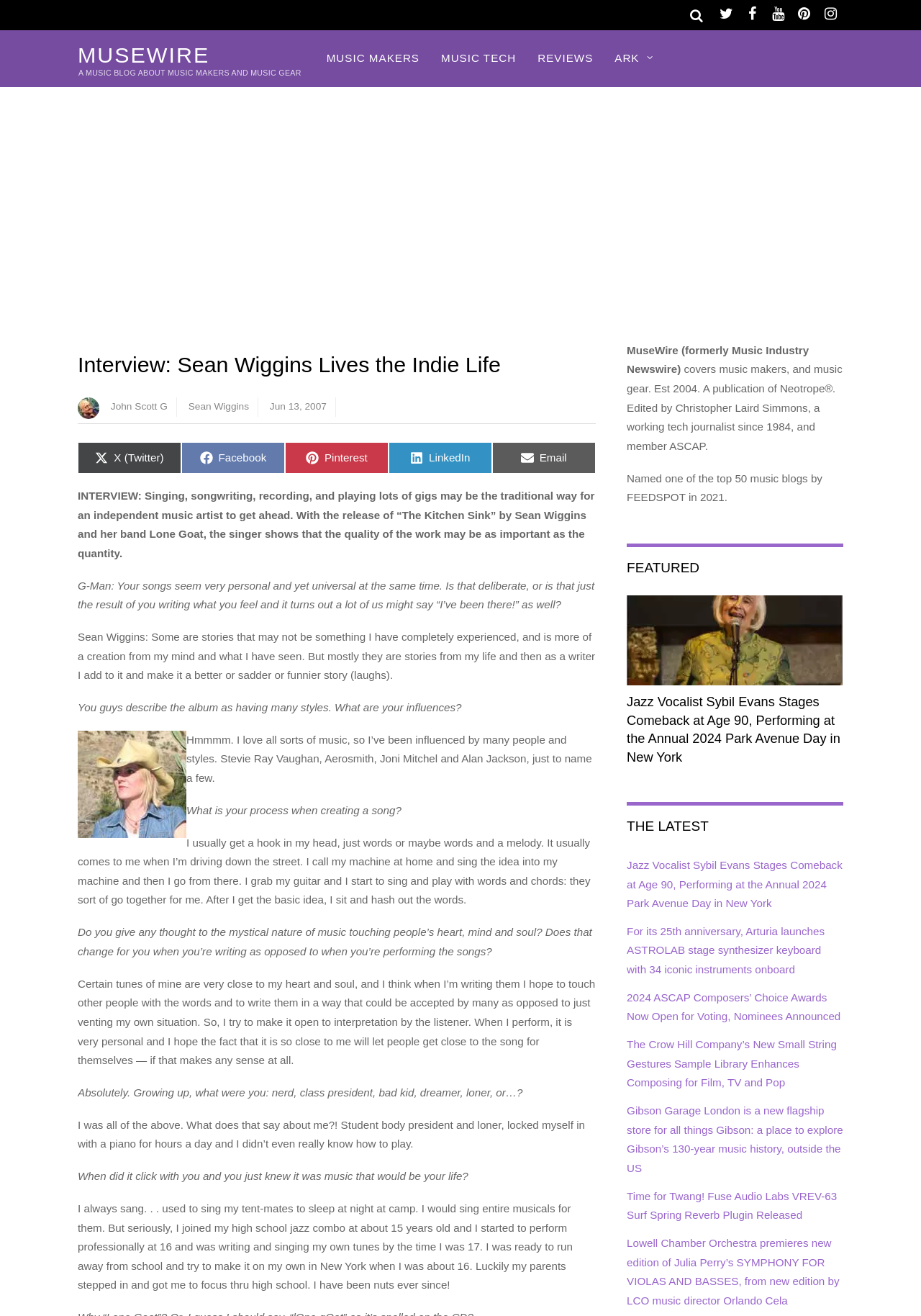Predict the bounding box coordinates of the UI element that matches this description: "Music Tech". The coordinates should be in the format [left, top, right, bottom] with each value between 0 and 1.

[0.467, 0.023, 0.572, 0.066]